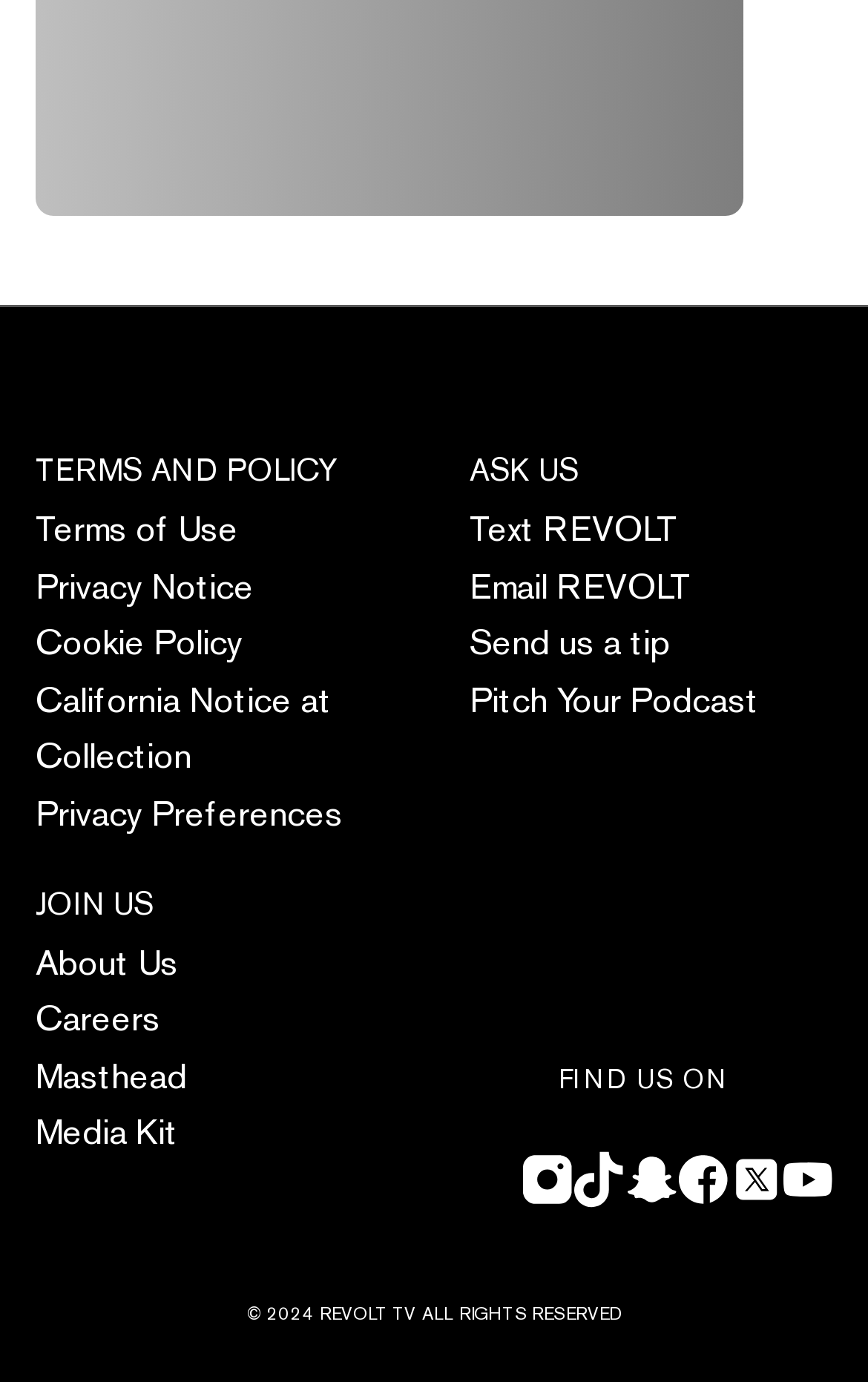Locate the bounding box coordinates of the element to click to perform the following action: 'Learn about 3D Printing'. The coordinates should be given as four float values between 0 and 1, in the form of [left, top, right, bottom].

None